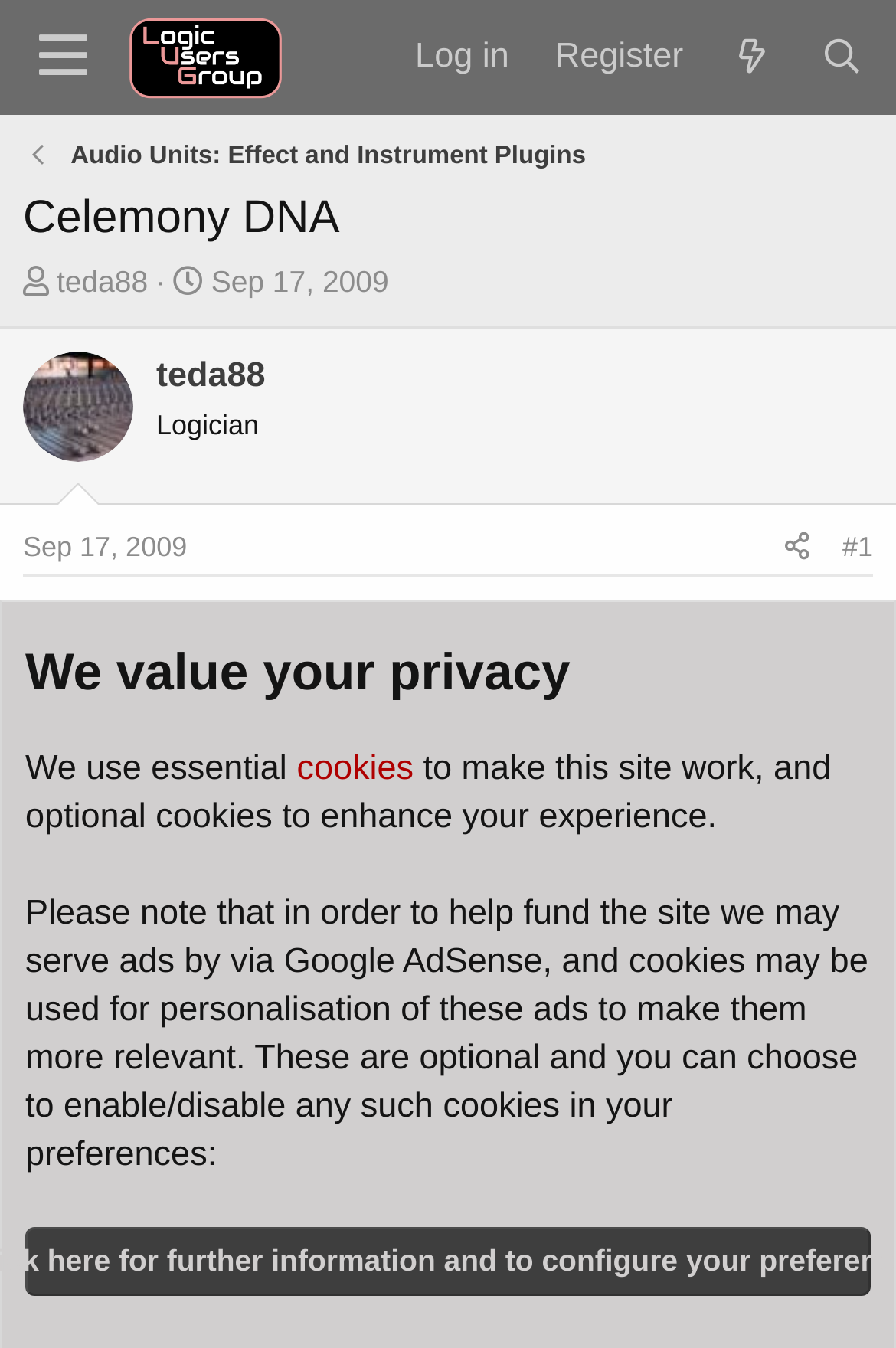Bounding box coordinates are specified in the format (top-left x, top-left y, bottom-right x, bottom-right y). All values are floating point numbers bounded between 0 and 1. Please provide the bounding box coordinate of the region this sentence describes: teda88

[0.174, 0.265, 0.296, 0.294]